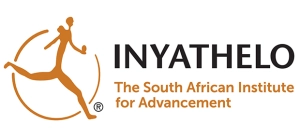Provide a comprehensive description of the image.

The image displays the logo of Inyathelo, which represents "The South African Institute for Advancement." The logo features a dynamic figure in motion, symbolizing progress and community engagement. Accompanying the figure is the name "INYATHELO" prominently displayed in bold lettering, along with the full title of the organization in a smaller font below. This visual identity conveys a message of activism and dedication to enhancing the social sector in South Africa. The color scheme includes earthy tones, giving a sense of warmth and approachability, and aligns with the institute's mission to advance social justice and support non-governmental organizations.